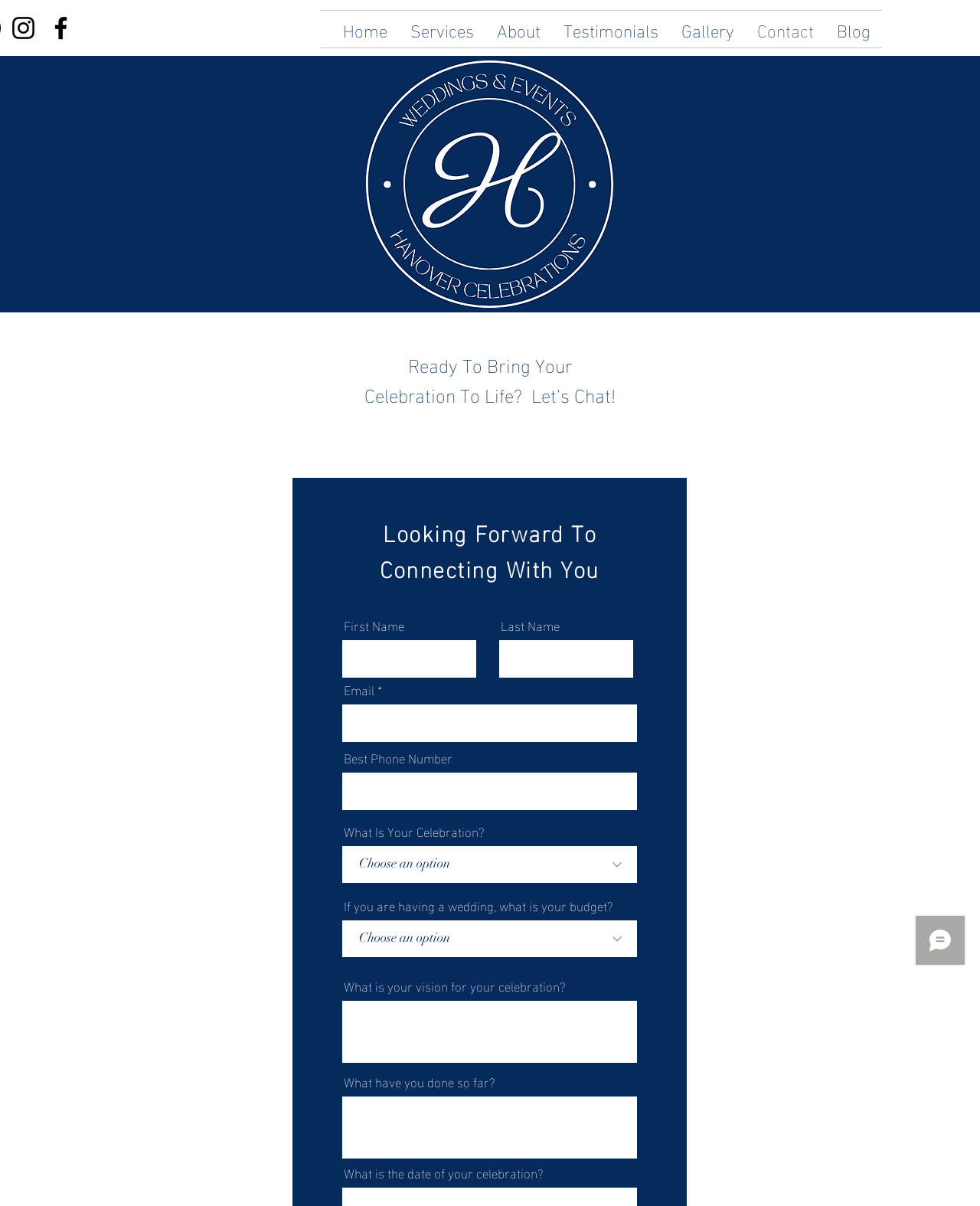Locate the bounding box coordinates of the element to click to perform the following action: 'Fill in your Email address'. The coordinates should be given as four float values between 0 and 1, in the form of [left, top, right, bottom].

[0.349, 0.584, 0.65, 0.615]